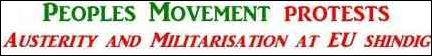What is the concern of the People's Movement?
Kindly offer a detailed explanation using the data available in the image.

The banner in the image highlights the concerns raised by the People's Movement regarding austerity measures and militarization policies associated with events held by the European Union, indicating that the movement is concerned about these two issues.